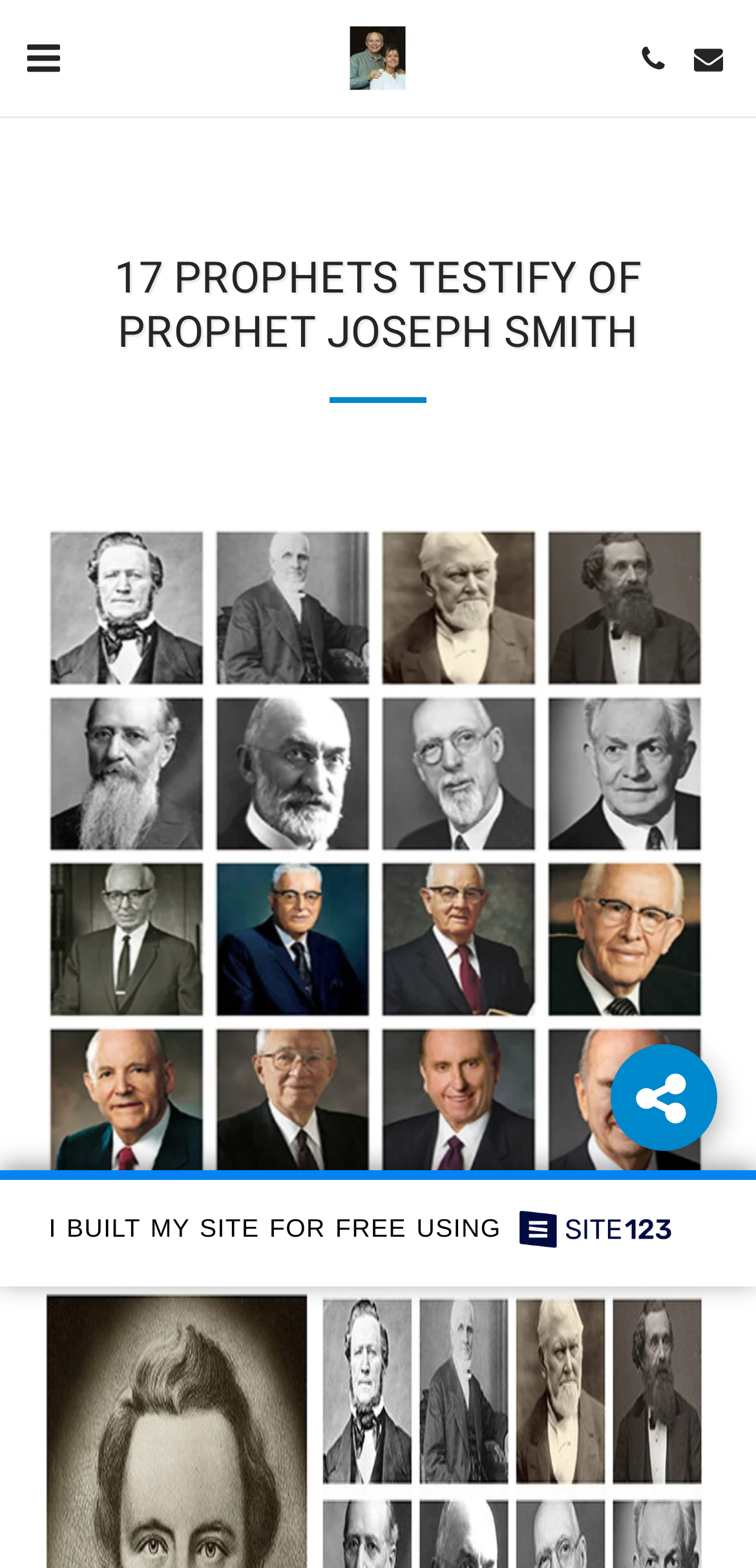What is the orientation of the separator?
By examining the image, provide a one-word or phrase answer.

horizontal